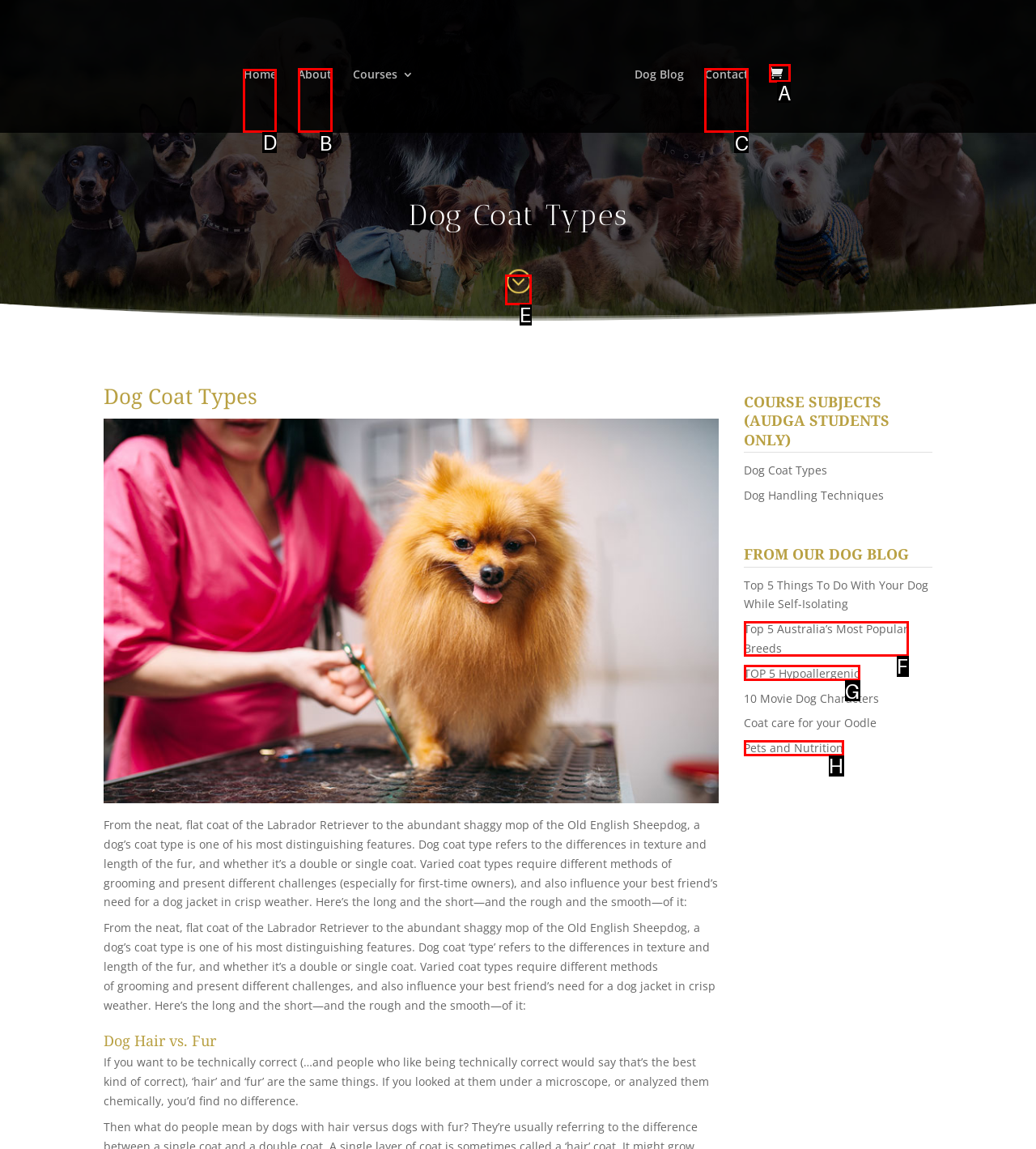Specify which UI element should be clicked to accomplish the task: go to home page. Answer with the letter of the correct choice.

D